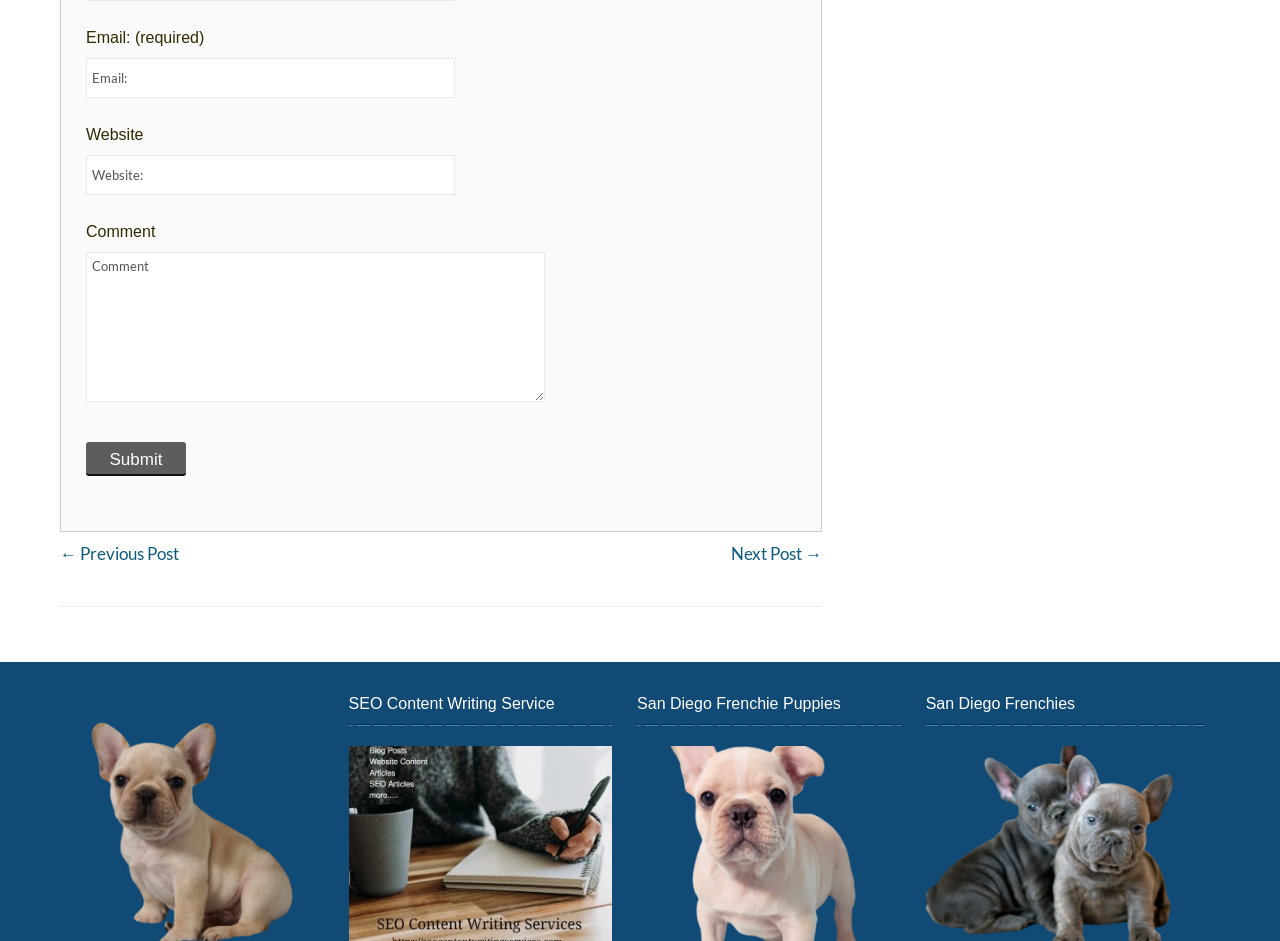Please mark the bounding box coordinates of the area that should be clicked to carry out the instruction: "Check out Top 10 Best French Bulldog Breeders San Diego".

[0.047, 0.865, 0.253, 0.885]